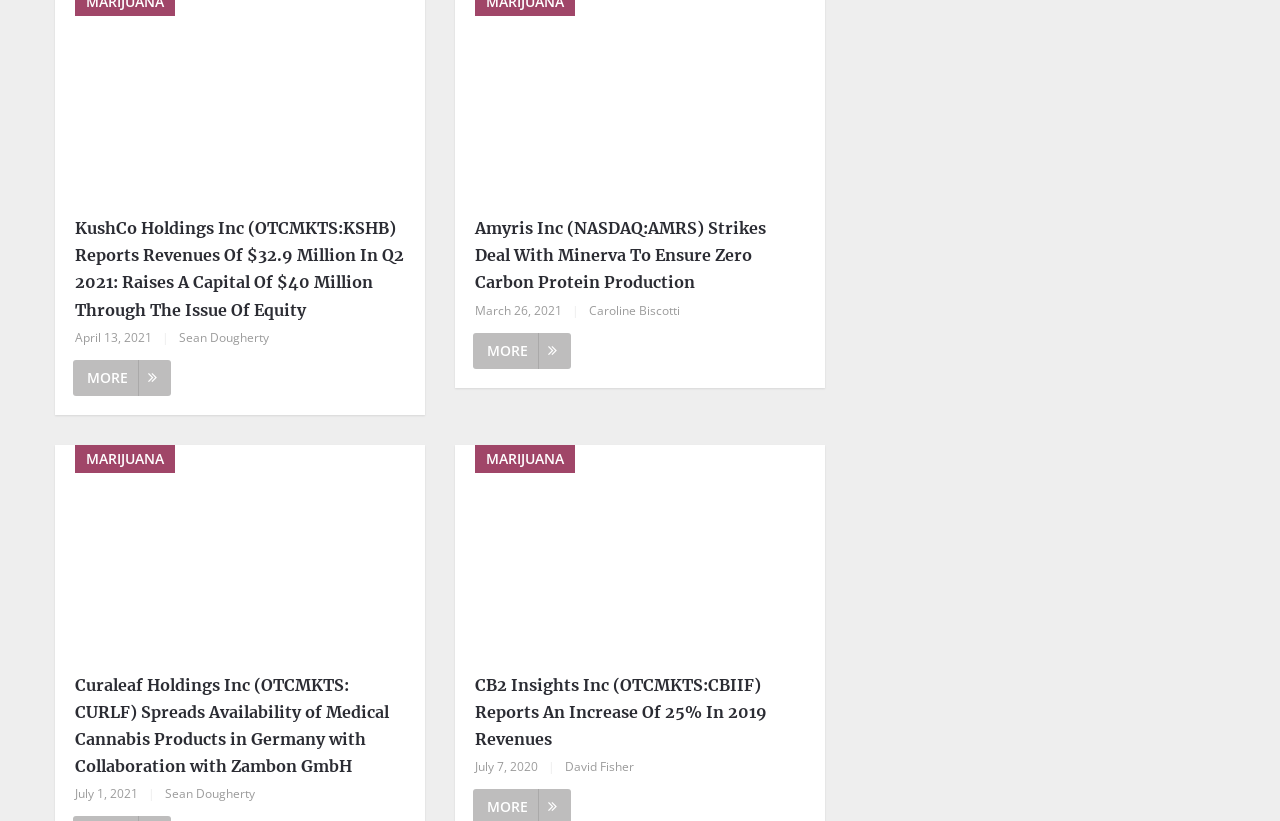Identify the bounding box coordinates of the clickable region necessary to fulfill the following instruction: "Read more about CB2 Insights Inc". The bounding box coordinates should be four float numbers between 0 and 1, i.e., [left, top, right, bottom].

[0.355, 0.542, 0.644, 0.804]